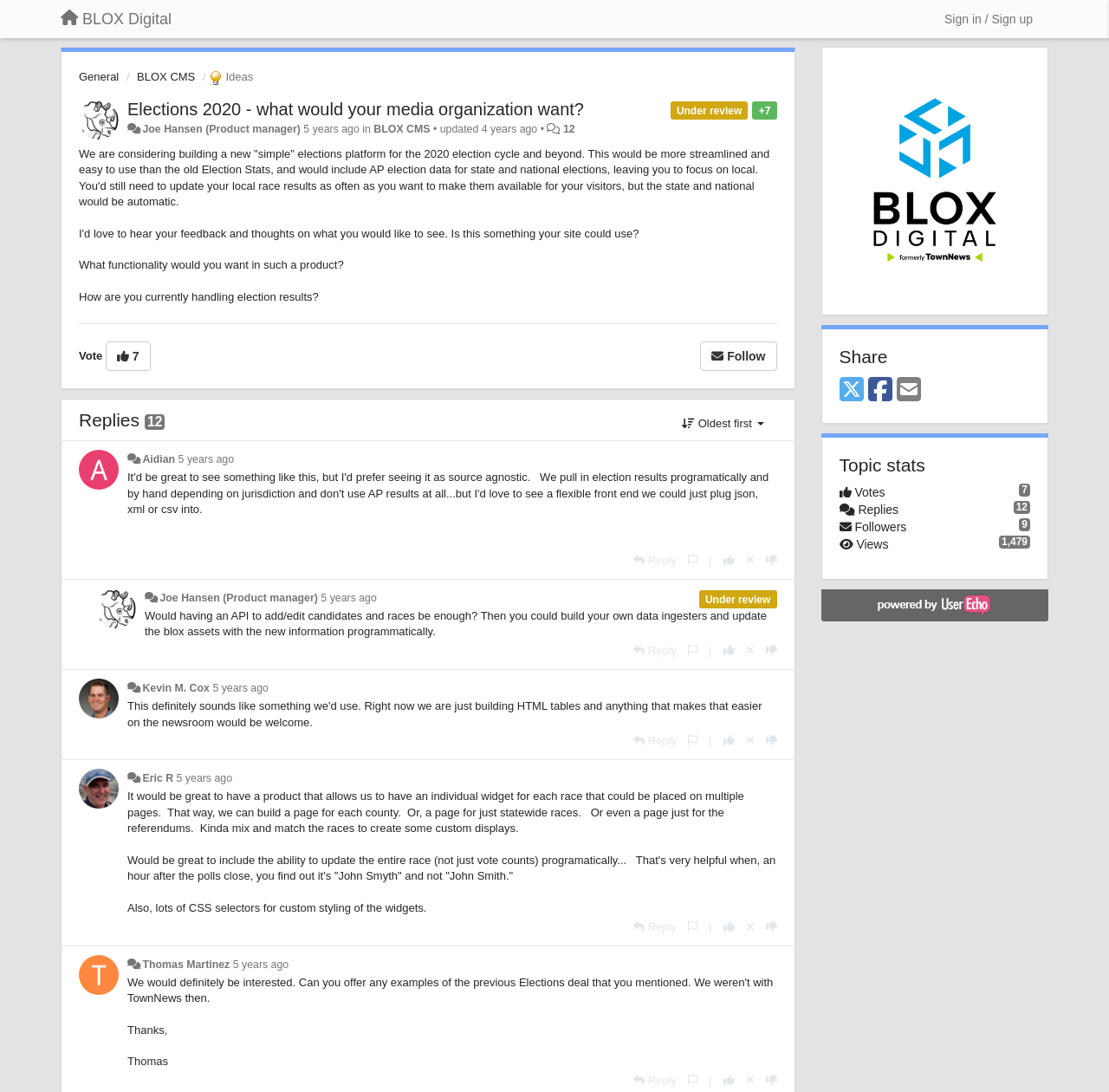Please locate the bounding box coordinates of the element that needs to be clicked to achieve the following instruction: "Vote for a comment". The coordinates should be four float numbers between 0 and 1, i.e., [left, top, right, bottom].

[0.071, 0.319, 0.092, 0.331]